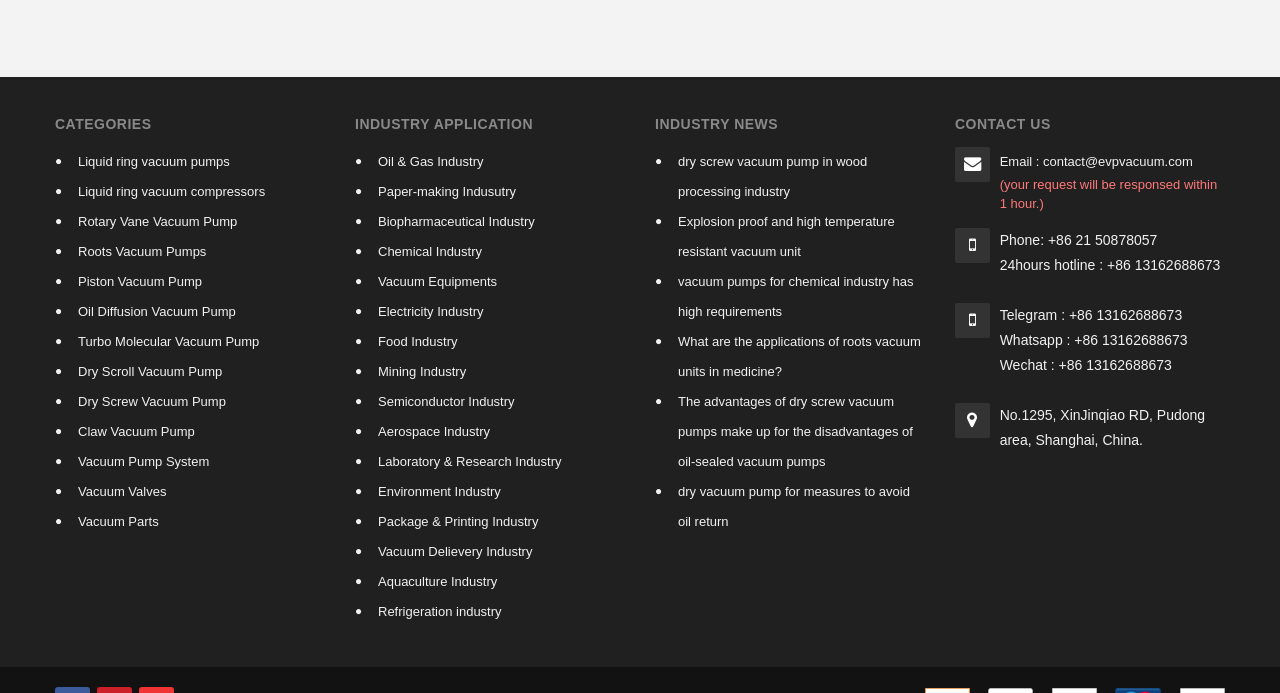Extract the bounding box coordinates for the HTML element that matches this description: "Environment Industry". The coordinates should be four float numbers between 0 and 1, i.e., [left, top, right, bottom].

[0.295, 0.689, 0.488, 0.732]